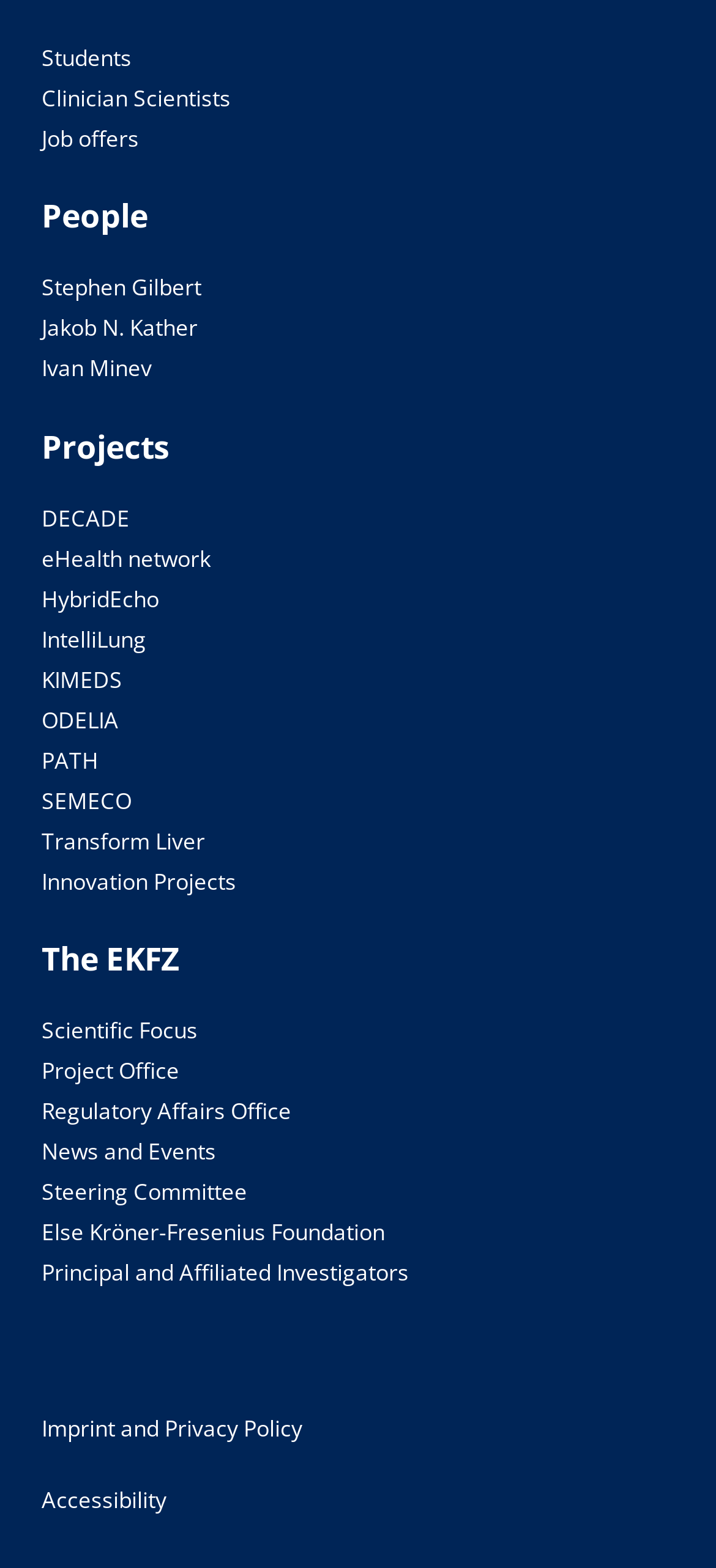Please find the bounding box coordinates of the element that needs to be clicked to perform the following instruction: "Explore DECADE project". The bounding box coordinates should be four float numbers between 0 and 1, represented as [left, top, right, bottom].

[0.058, 0.32, 0.181, 0.34]